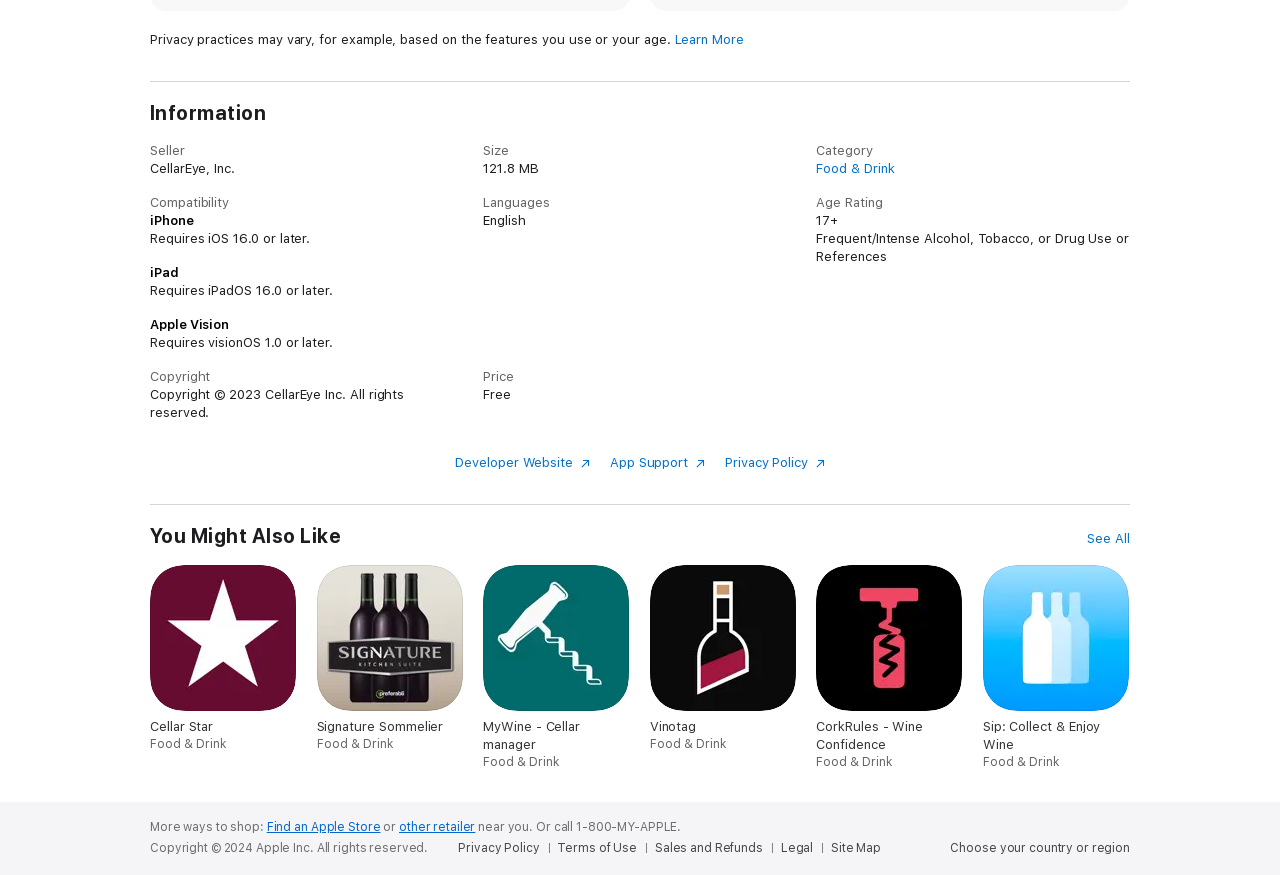Look at the image and write a detailed answer to the question: 
What is the age rating of the app?

I found the age rating of the app by looking at the description list, where it says 'Age Rating' and '17+' is the corresponding detail.